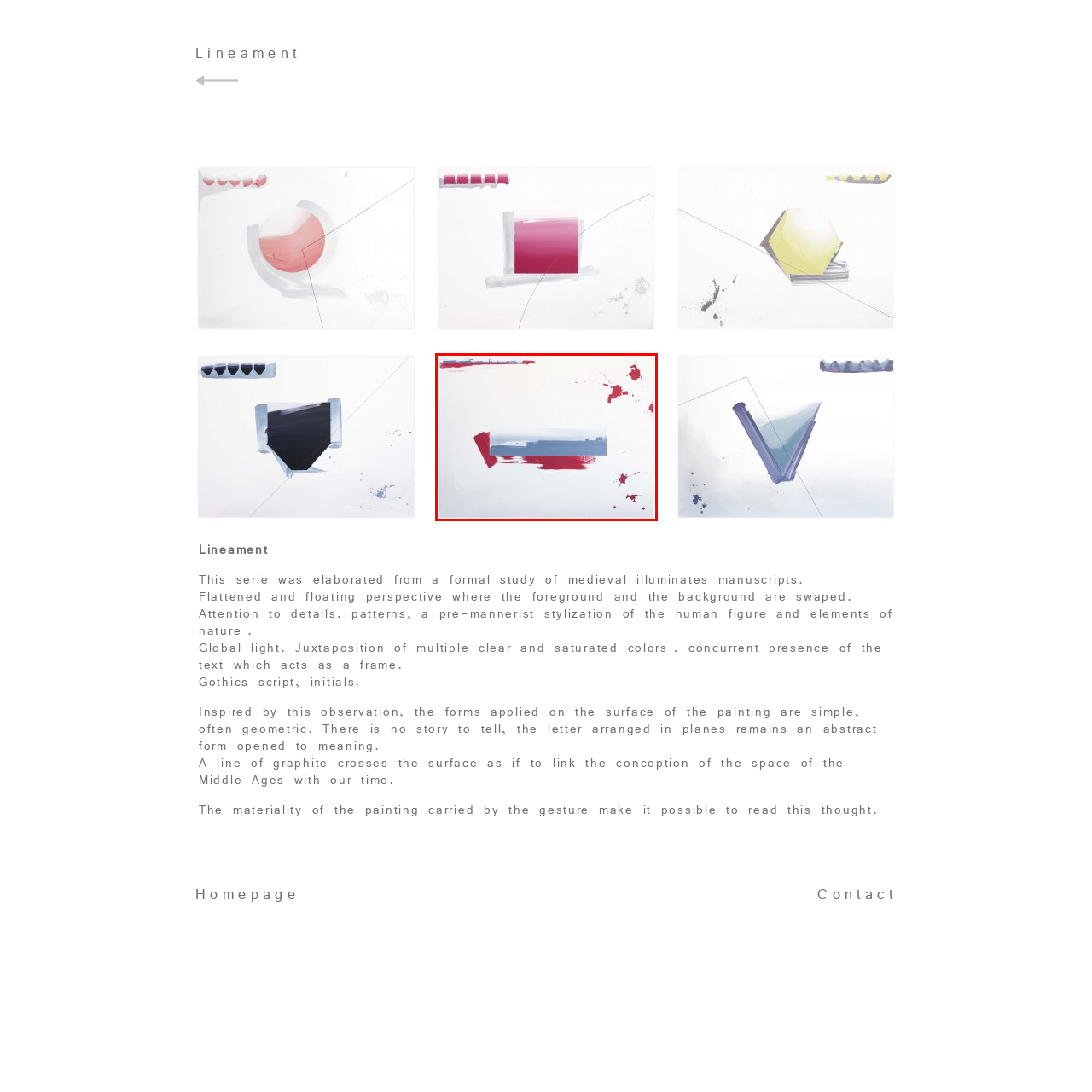What inspired the creation of this artwork?  
Pay attention to the image within the red frame and give a detailed answer based on your observations from the image.

According to the caption, the artwork draws inspiration from the formal study of medieval illuminated manuscripts, which reflects a unique blend of historical influence and modern artistic expression.